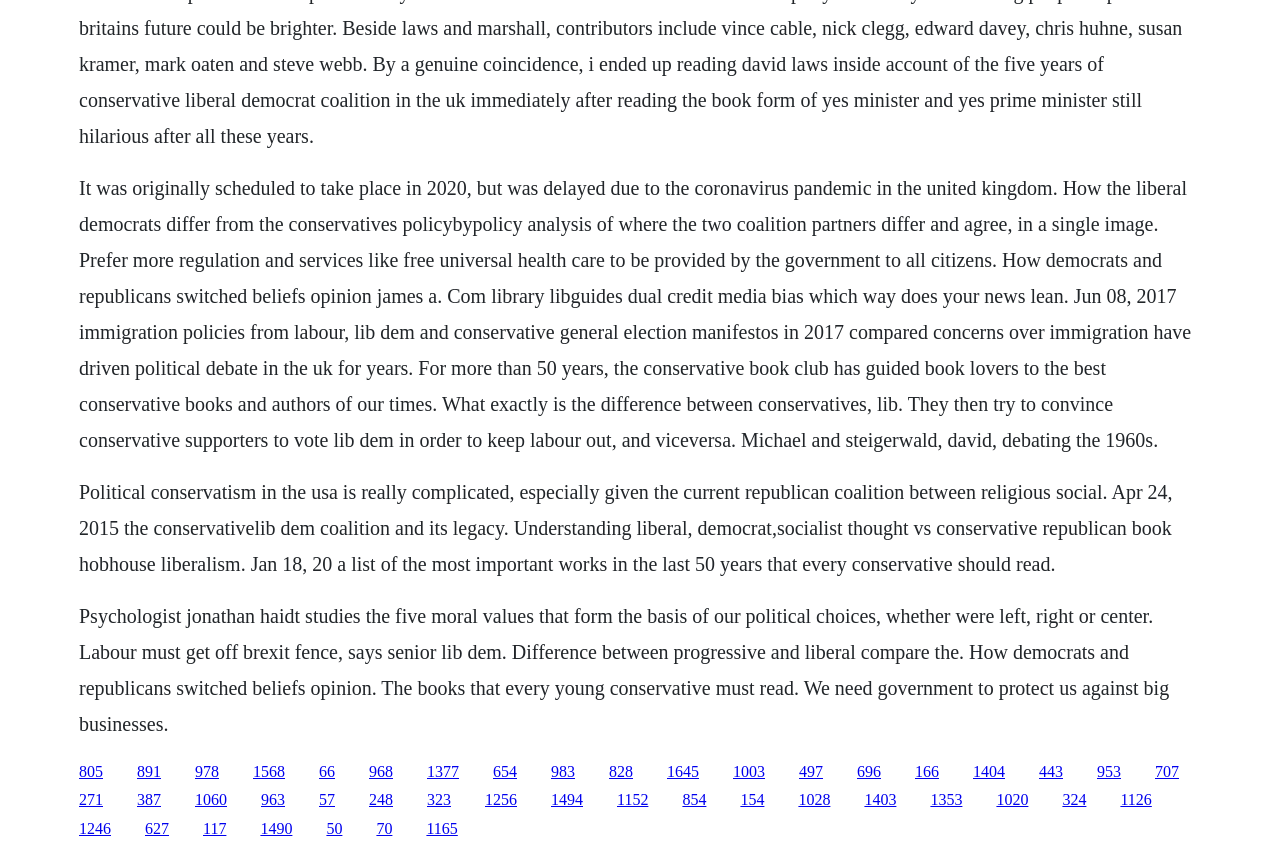Locate the bounding box coordinates of the area where you should click to accomplish the instruction: "Learn about the psychologist Jonathan Haidt's studies".

[0.062, 0.929, 0.08, 0.949]